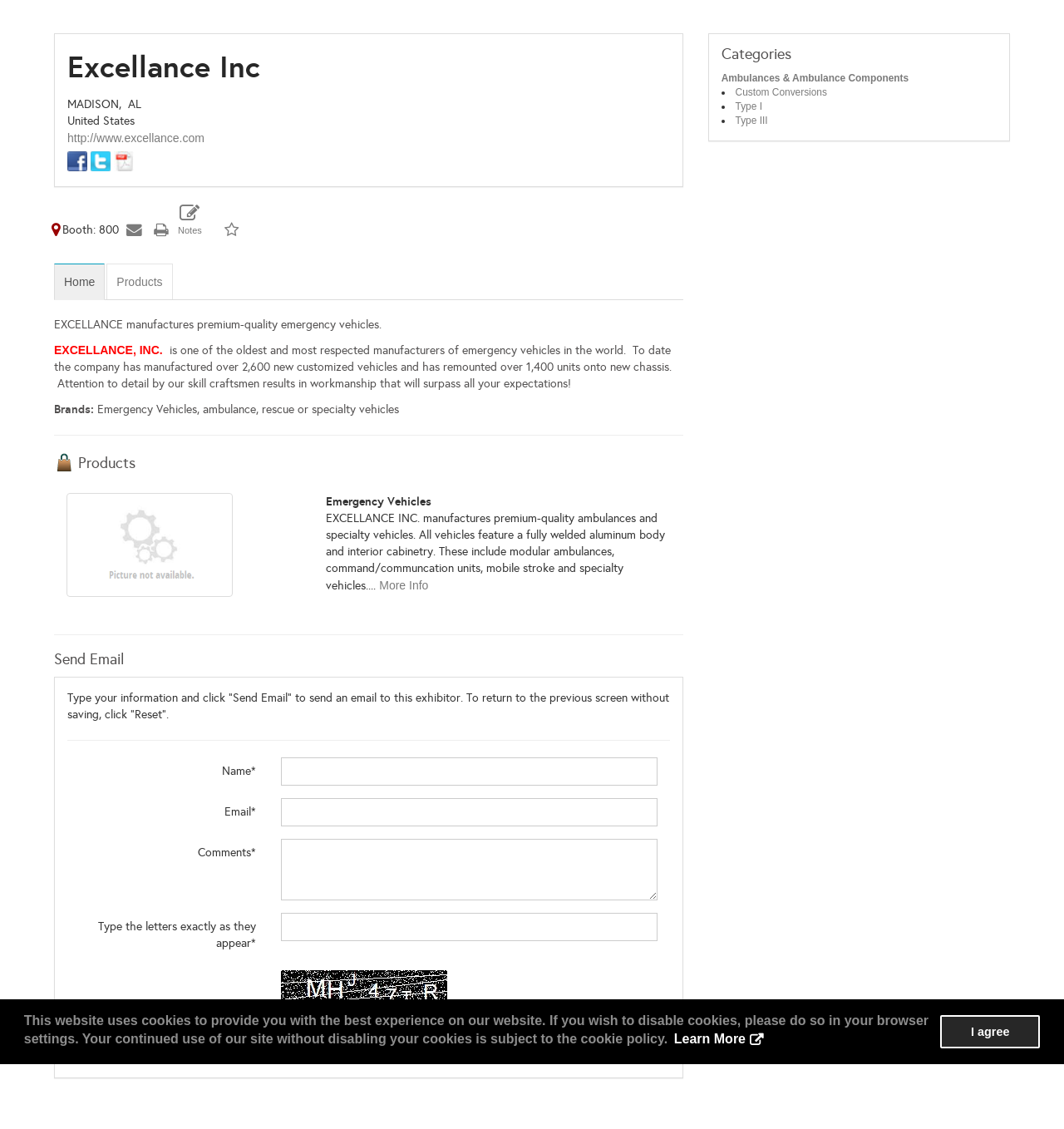Determine the bounding box coordinates for the region that must be clicked to execute the following instruction: "Send an email to this exhibitor".

[0.286, 0.907, 0.358, 0.932]